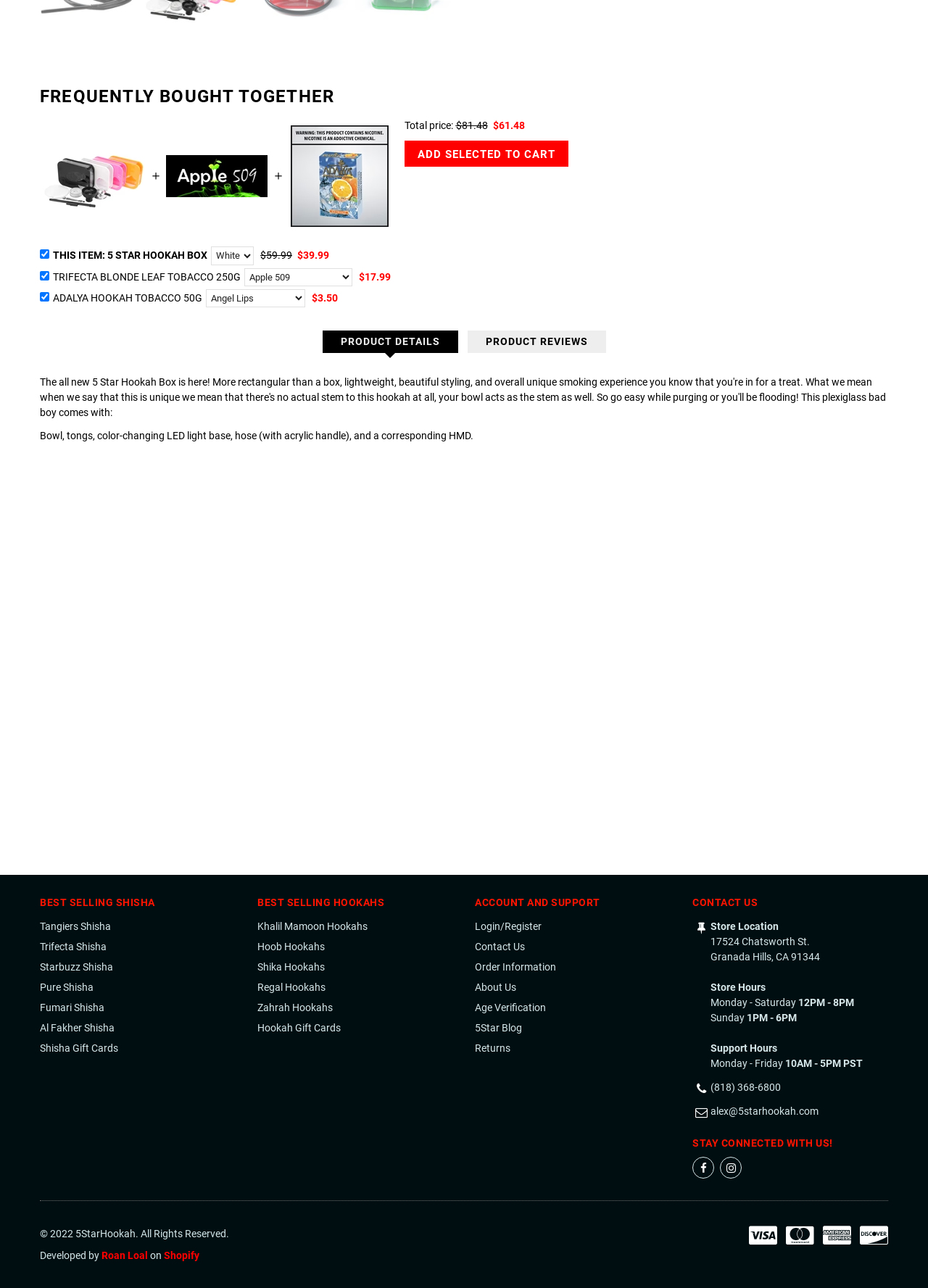Find the bounding box of the element with the following description: "Trifecta Blonde Leaf Tobacco 250g". The coordinates must be four float numbers between 0 and 1, formatted as [left, top, right, bottom].

[0.053, 0.21, 0.259, 0.219]